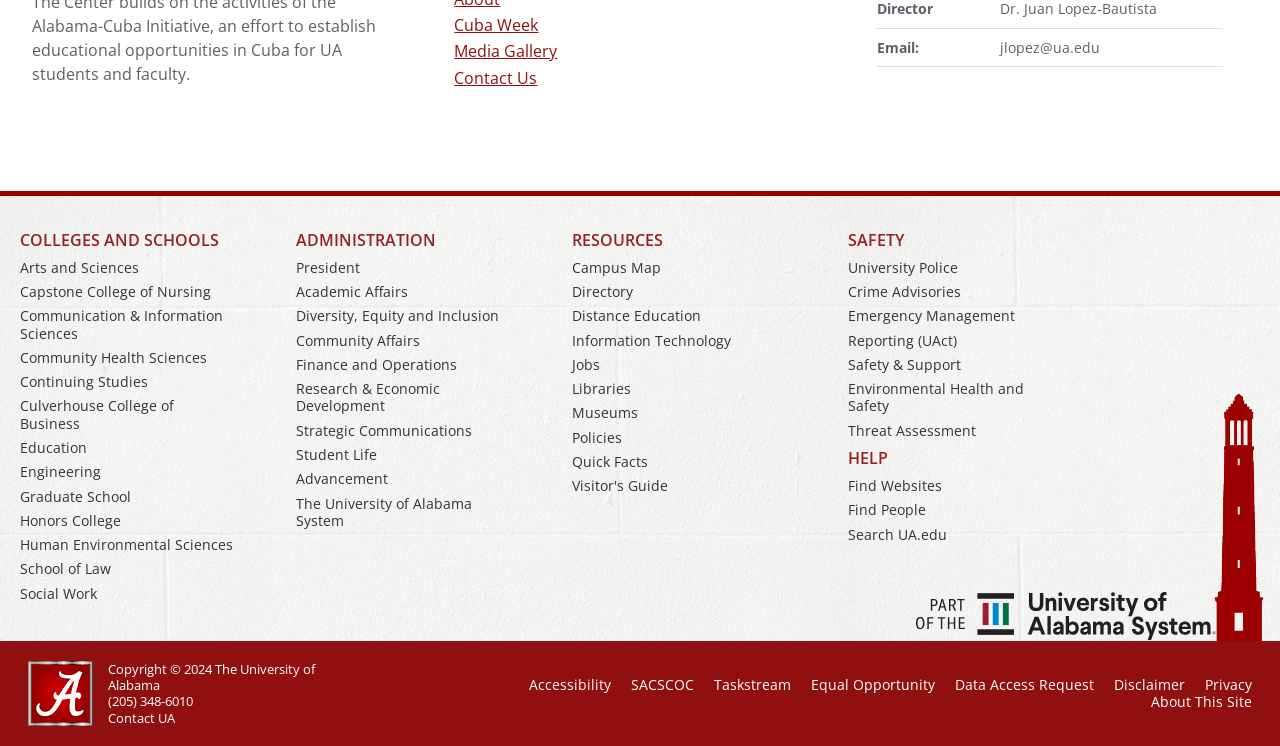Identify the bounding box for the UI element described as: "Community Health Sciences". The coordinates should be four float numbers between 0 and 1, i.e., [left, top, right, bottom].

[0.016, 0.466, 0.162, 0.492]